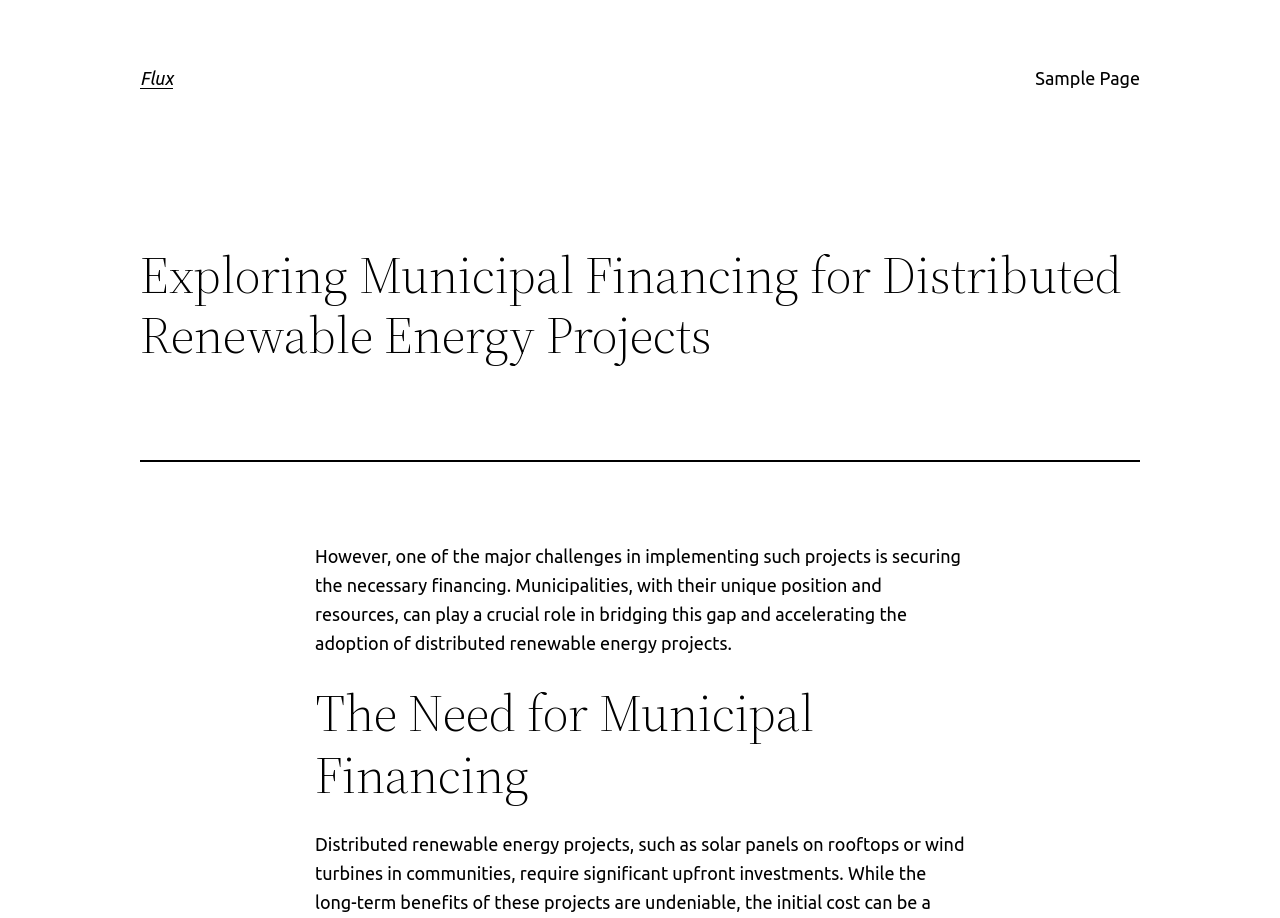What role can municipalities play in distributed renewable energy projects?
Examine the image closely and answer the question with as much detail as possible.

The webpage states that municipalities, with their unique position and resources, can play a crucial role in bridging the financing gap and accelerating the adoption of distributed renewable energy projects, as mentioned in the paragraph starting with 'However, one of the major challenges...'.